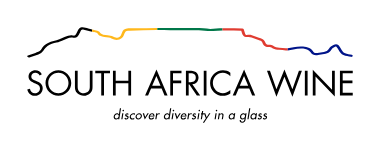What is symbolized by the stylized representation of the South African landscape? Refer to the image and provide a one-word or short phrase answer.

heritage and pride